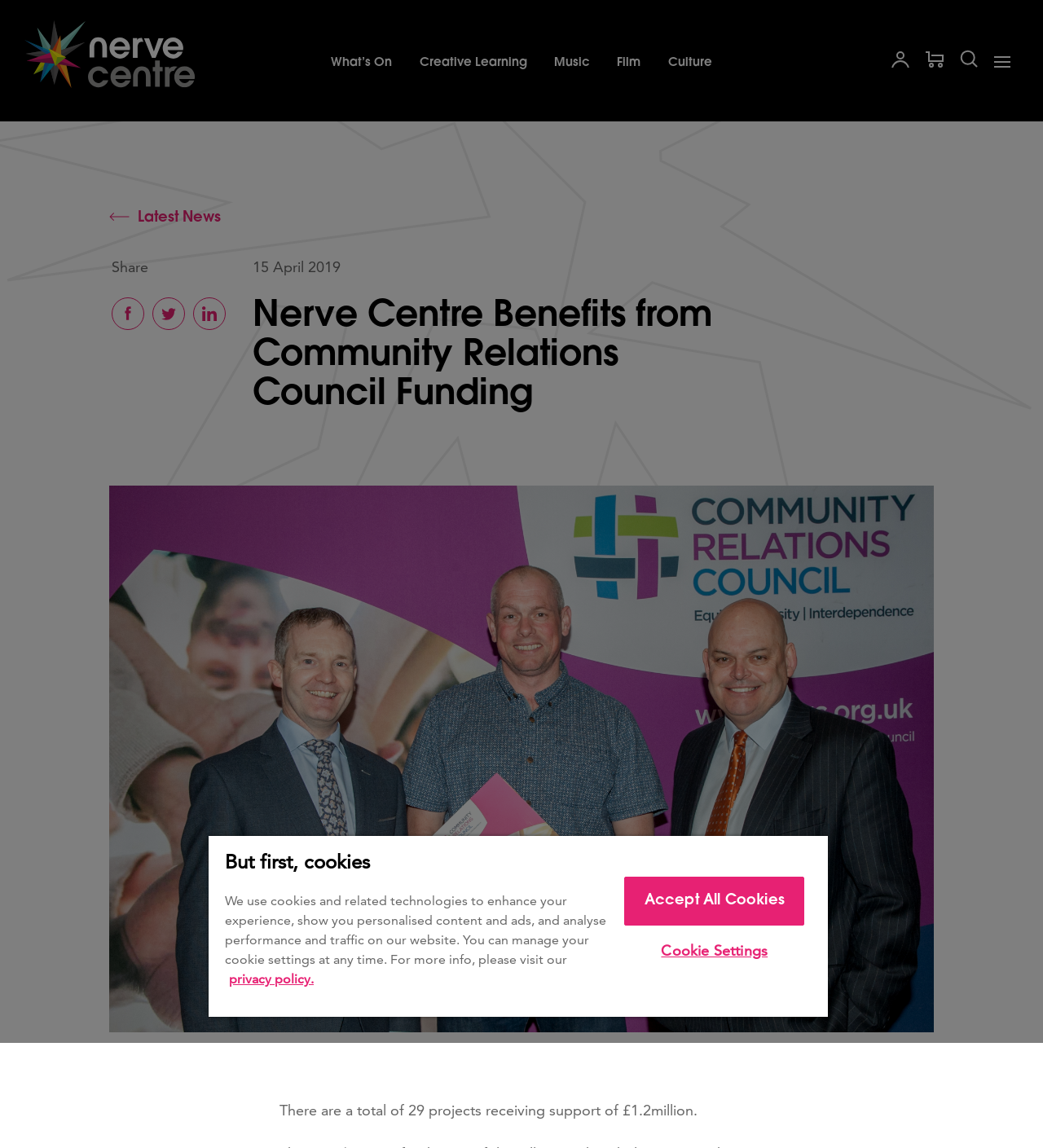Using the provided element description, identify the bounding box coordinates as (top-left x, top-left y, bottom-right x, bottom-right y). Ensure all values are between 0 and 1. Description: alt="News Center" title="News Center"

None